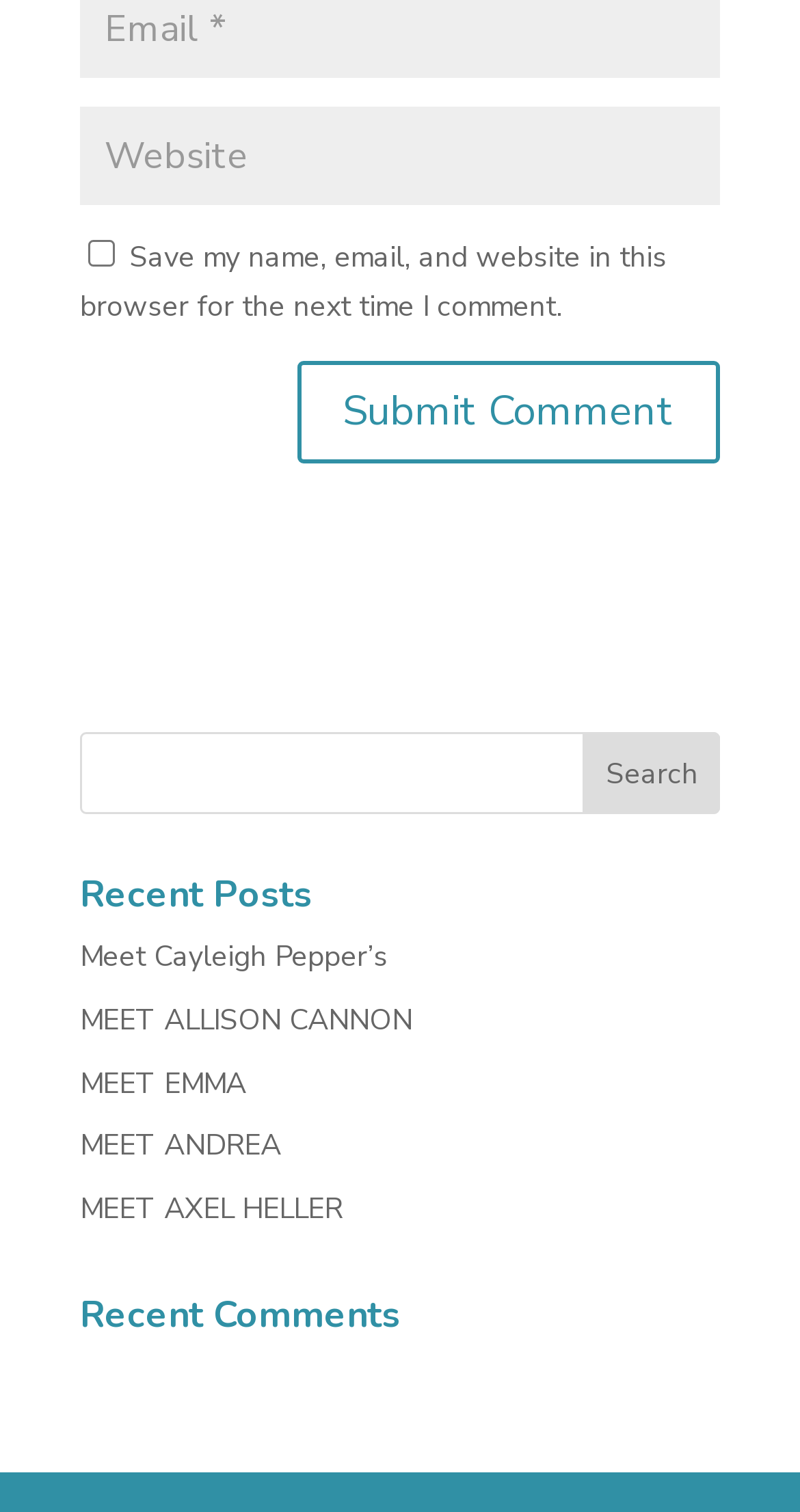Determine the bounding box coordinates of the clickable element to complete this instruction: "Read recent posts". Provide the coordinates in the format of four float numbers between 0 and 1, [left, top, right, bottom].

[0.1, 0.579, 0.9, 0.617]